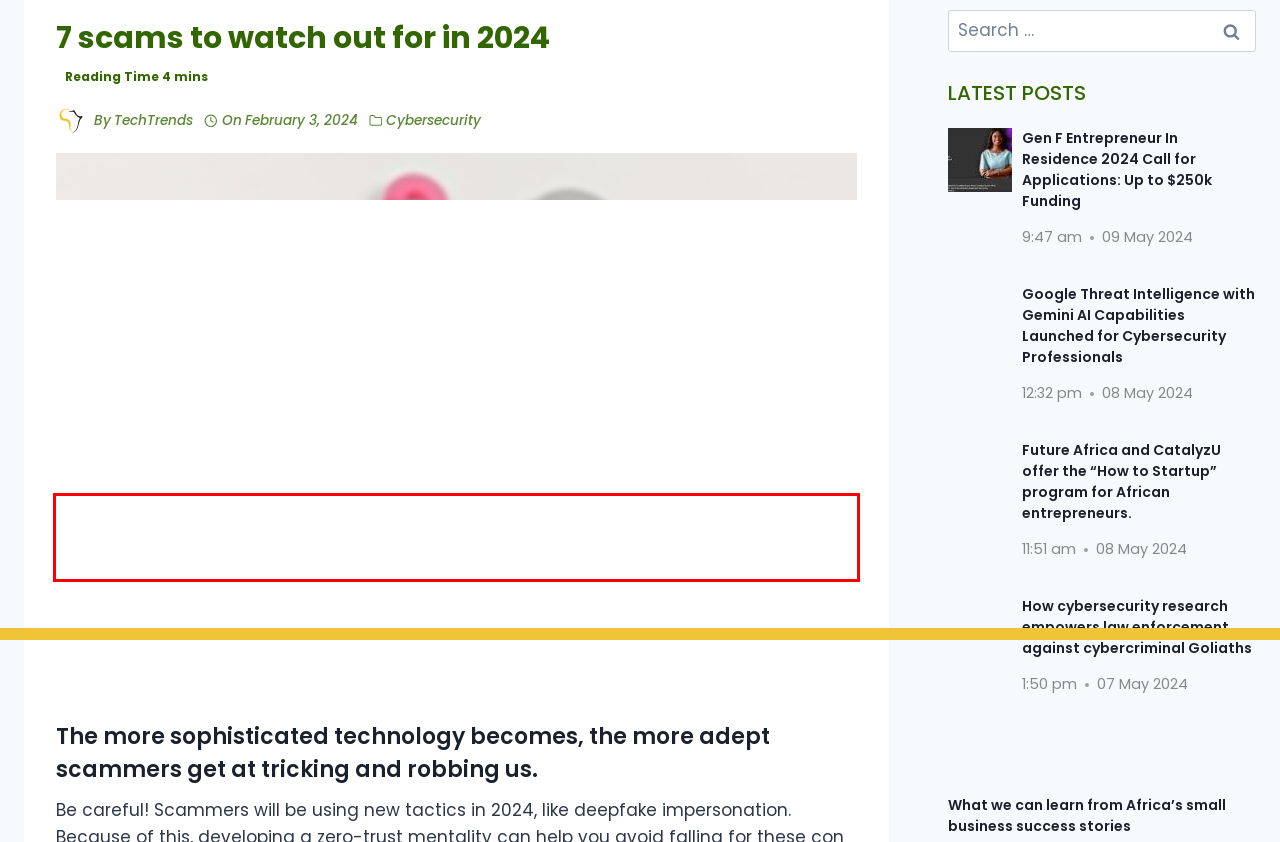You have a screenshot of a webpage where a UI element is enclosed in a red rectangle. Perform OCR to capture the text inside this red rectangle.

Be careful! Scammers will be using new tactics in 2024, like deepfake impersonation. Because of this, developing a zero-trust mentality can help you avoid falling for these con artists.